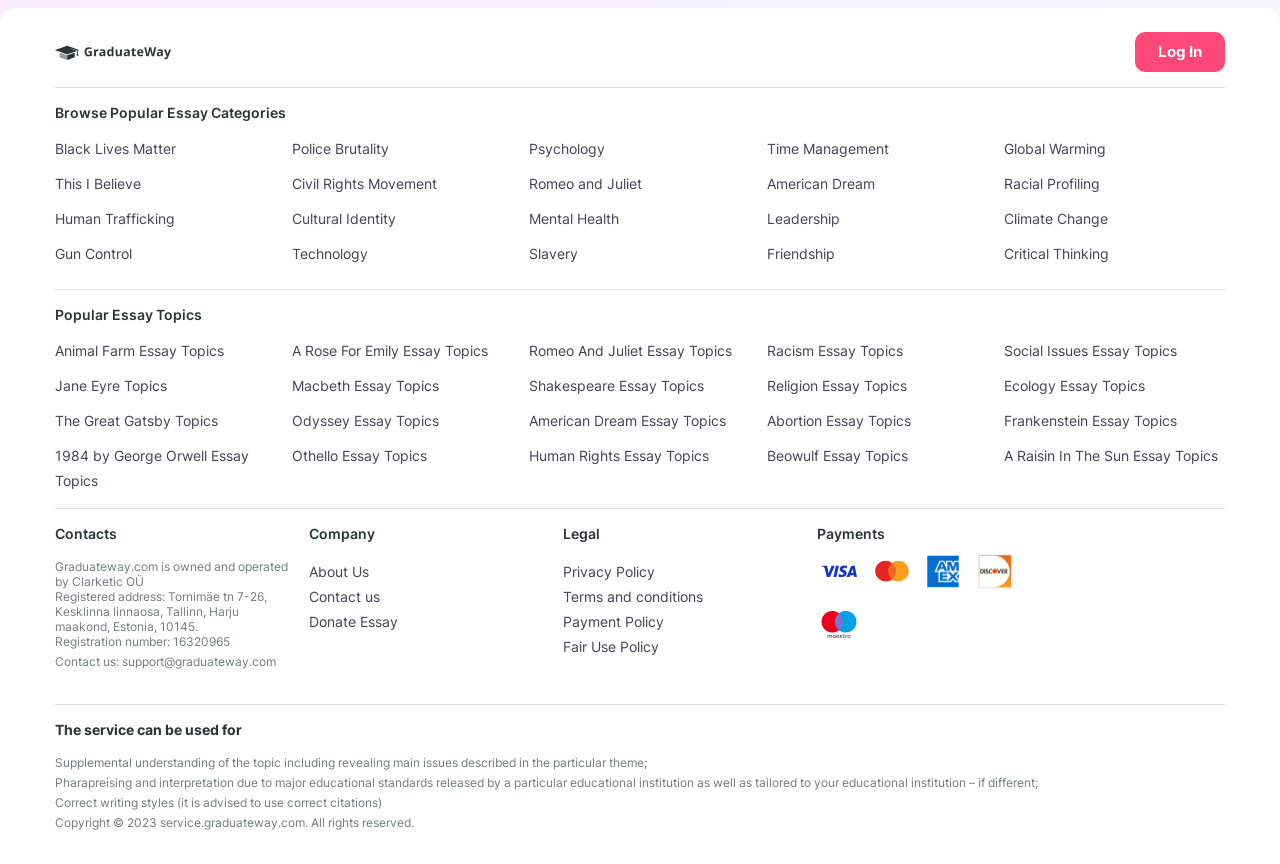Give a one-word or one-phrase response to the question:
What payment methods are accepted by the website?

Visa, Mastercard, American Express, Discover, Maestro